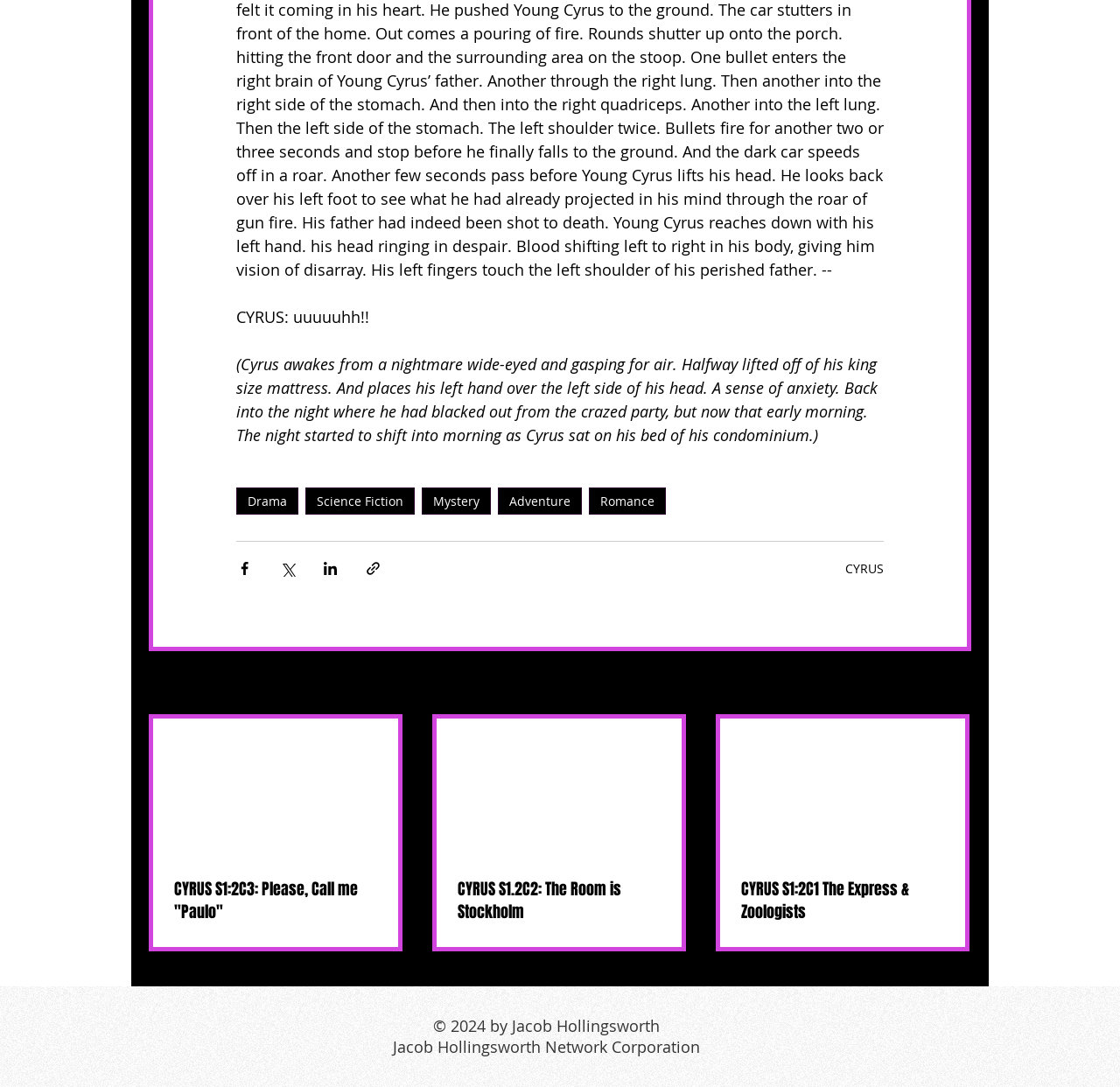Indicate the bounding box coordinates of the clickable region to achieve the following instruction: "View recent posts."

[0.133, 0.618, 0.217, 0.641]